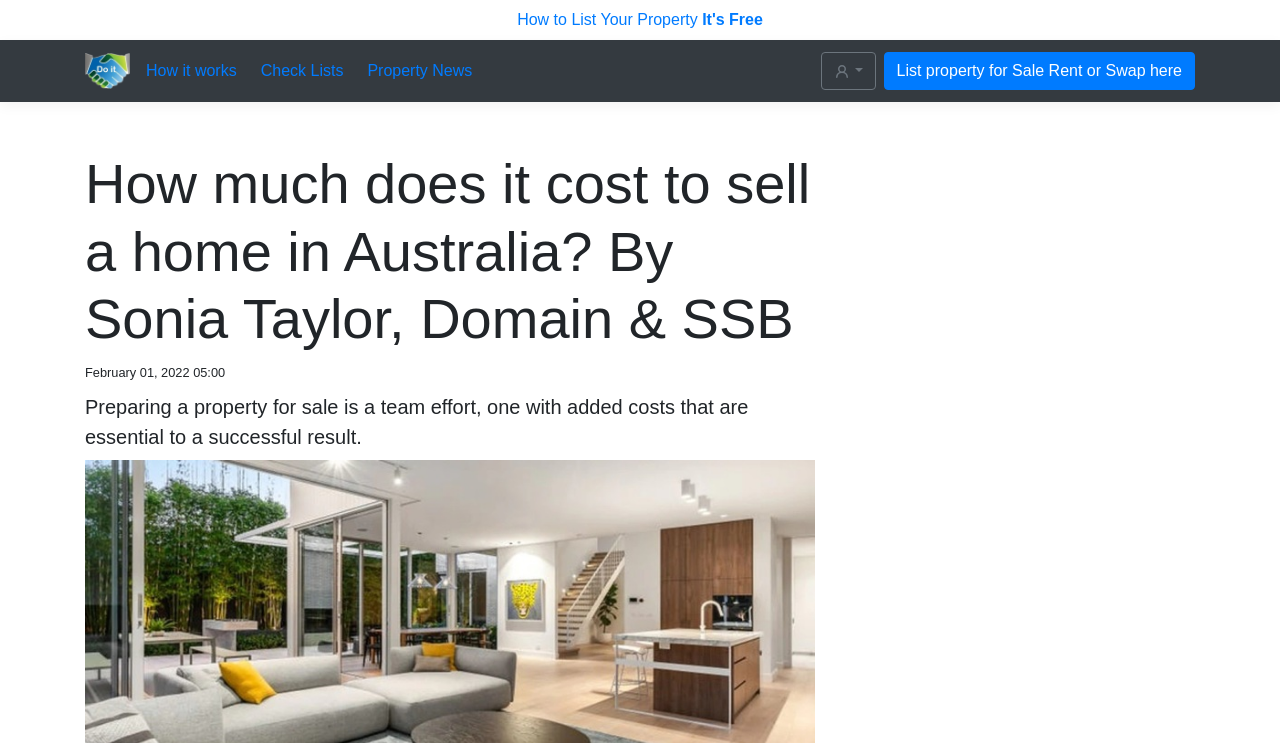Give a short answer to this question using one word or a phrase:
What is the topic of the article?

Cost of selling a home in Australia